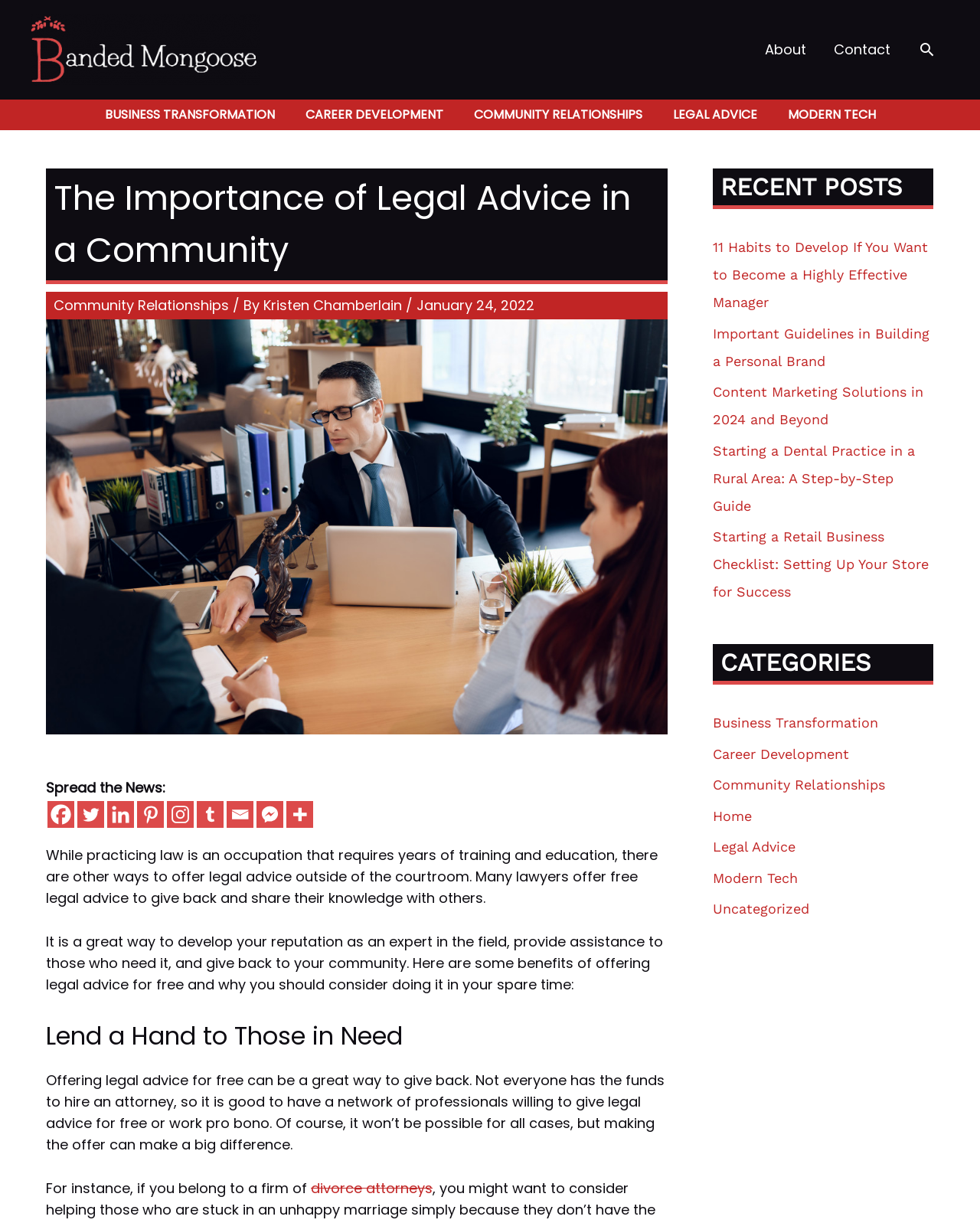Identify the text that serves as the heading for the webpage and generate it.

The Importance of Legal Advice in a Community